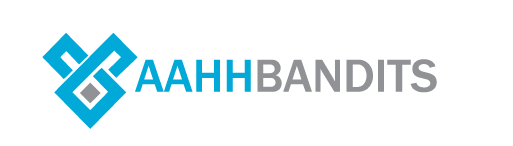Thoroughly describe what you see in the image.

The image prominently features the logo of "Aahhbandits," which combines a modern, clean design with vibrant colors. The logo is composed of a blue emblem that suggests a dynamic and energetic brand, integrated with the name "Aahhbandits" displayed in a contemporary font. The word "Aahh" is rendered in a bold blue, symbolizing enthusiasm and engagement, while "bandits" is in a sleek gray, adding an element of sophistication. This branding reflects the organization's mission to provide impactful personal training business tips aimed at fostering wealth and success within the fitness industry. The overall design conveys approachability and professionalism, appealing to fitness coaches and entrepreneurs looking to elevate their business strategies.